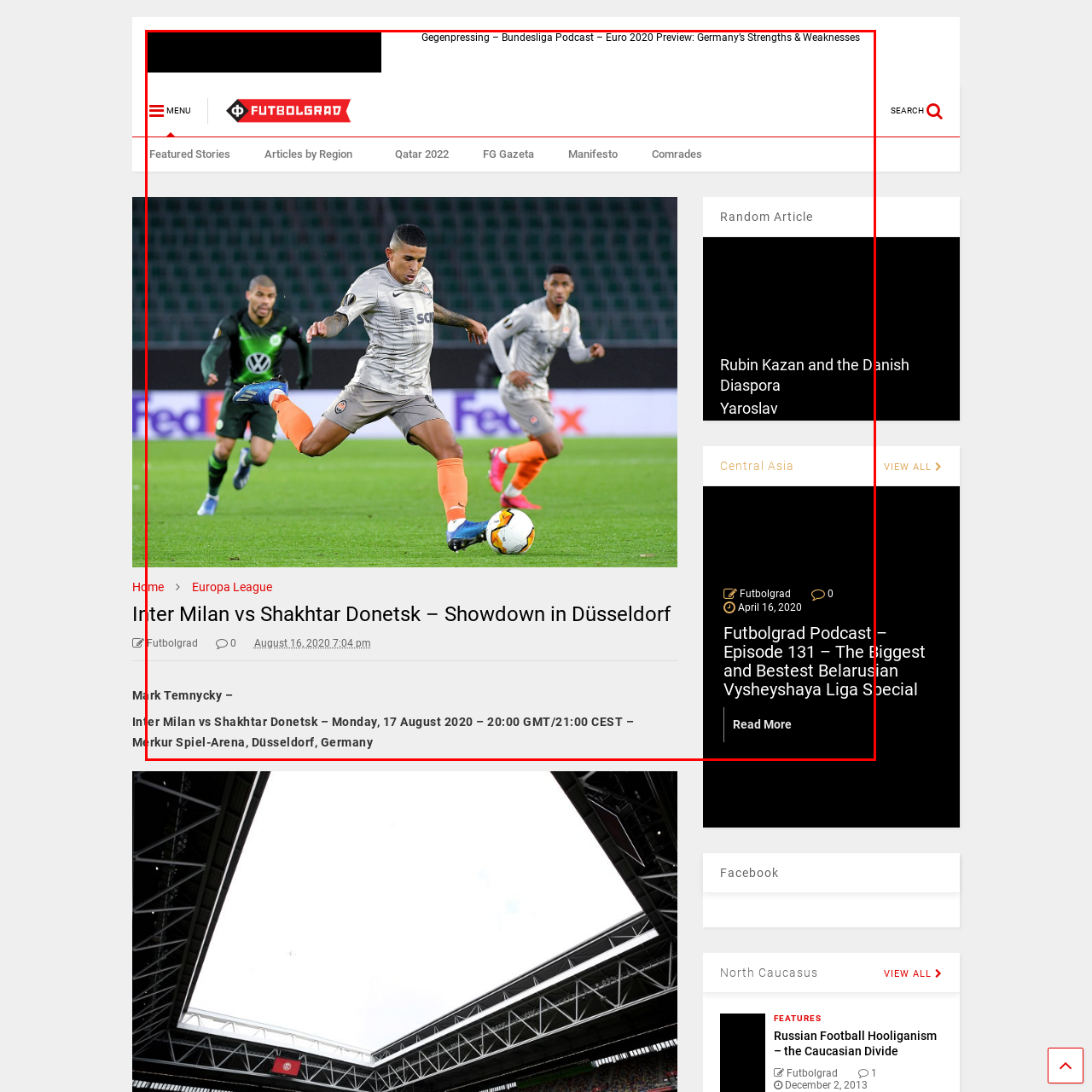Examine the segment of the image contained within the black box and respond comprehensively to the following question, based on the visual content: 
What color is the jersey of one of the opponents?

The caption describes the scene, mentioning that a Shakhtar Donetsk player is being defended by two opponents, including a player in a dark green jersey. This information is used to identify the color of the jersey.